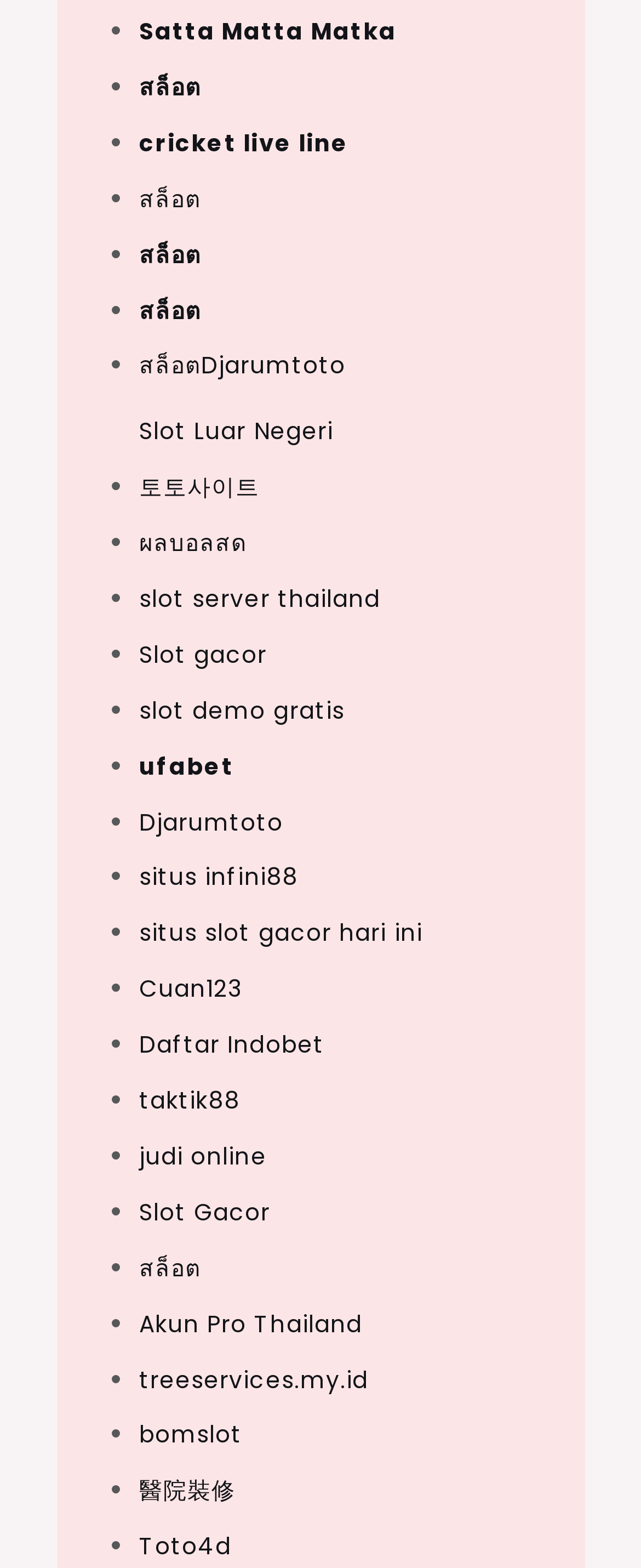Determine the bounding box coordinates of the target area to click to execute the following instruction: "Visit สล็อต."

[0.217, 0.045, 0.314, 0.066]